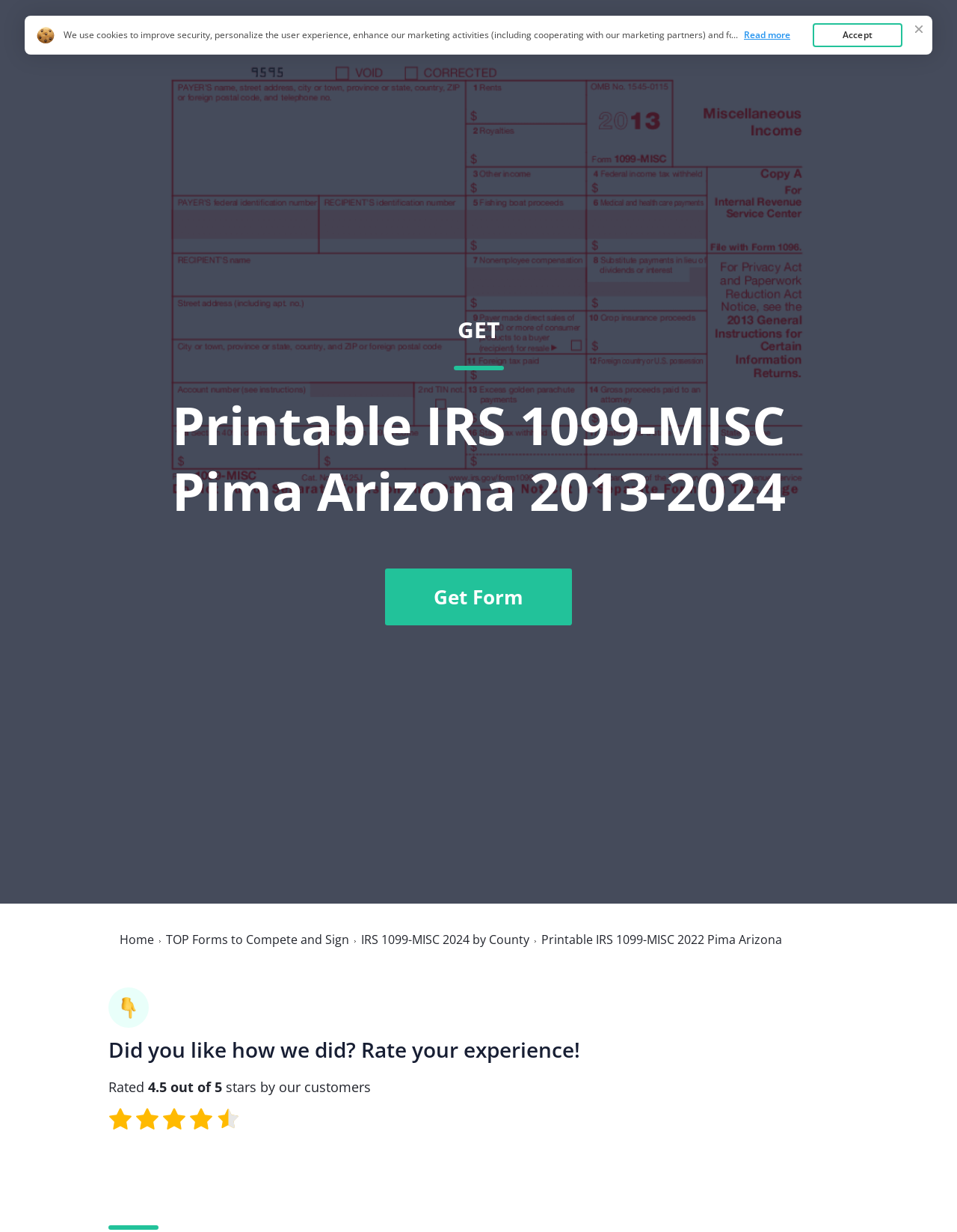Indicate the bounding box coordinates of the element that must be clicked to execute the instruction: "Click the link to go to the home page". The coordinates should be given as four float numbers between 0 and 1, i.e., [left, top, right, bottom].

[0.755, 0.031, 0.791, 0.045]